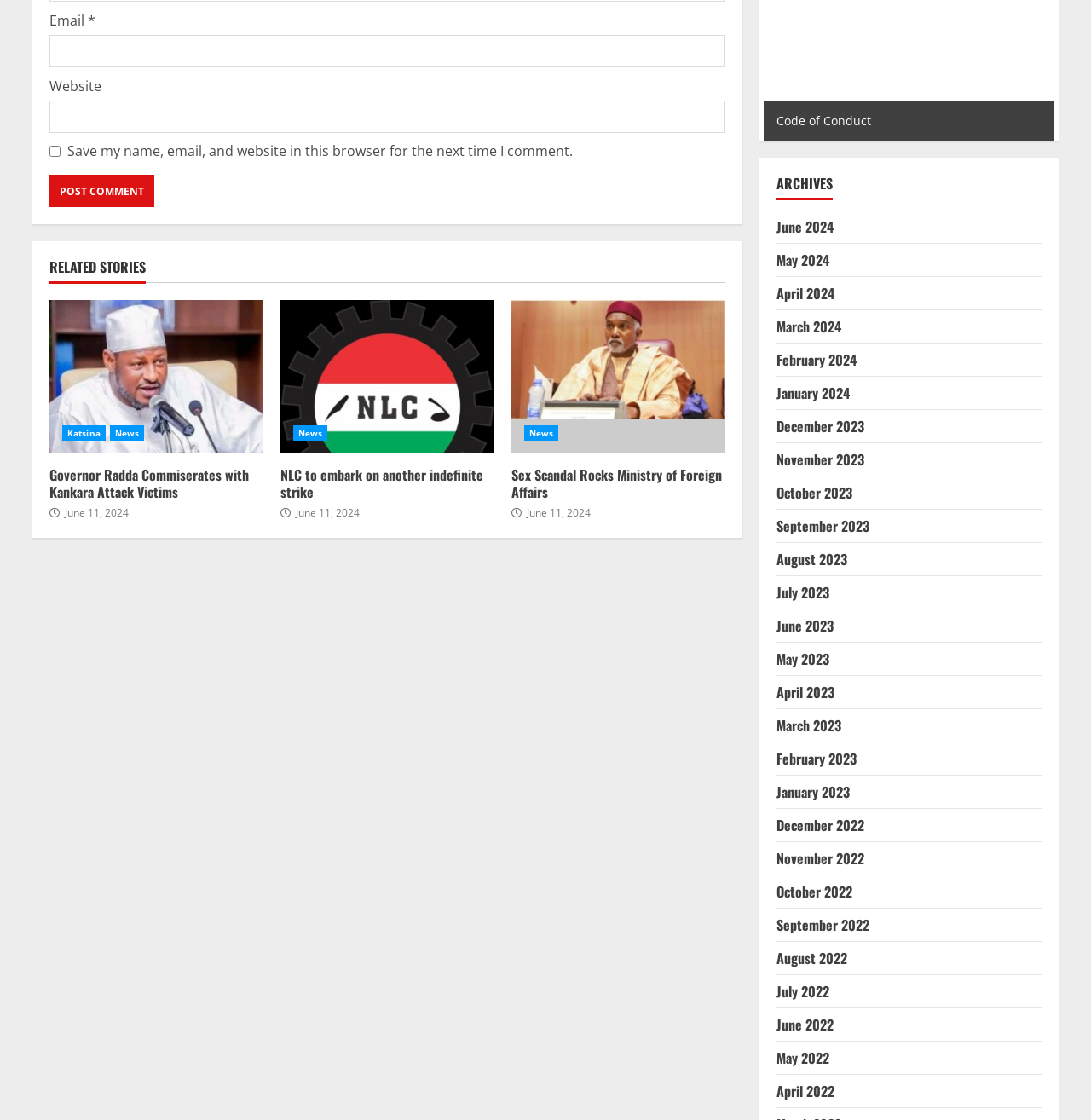Identify the coordinates of the bounding box for the element that must be clicked to accomplish the instruction: "Check the news about NLC strike".

[0.257, 0.268, 0.453, 0.404]